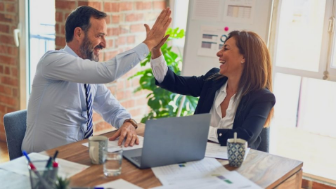What is the mood of the two professionals in the image?
Look at the image and answer with only one word or phrase.

Joyful and celebratory